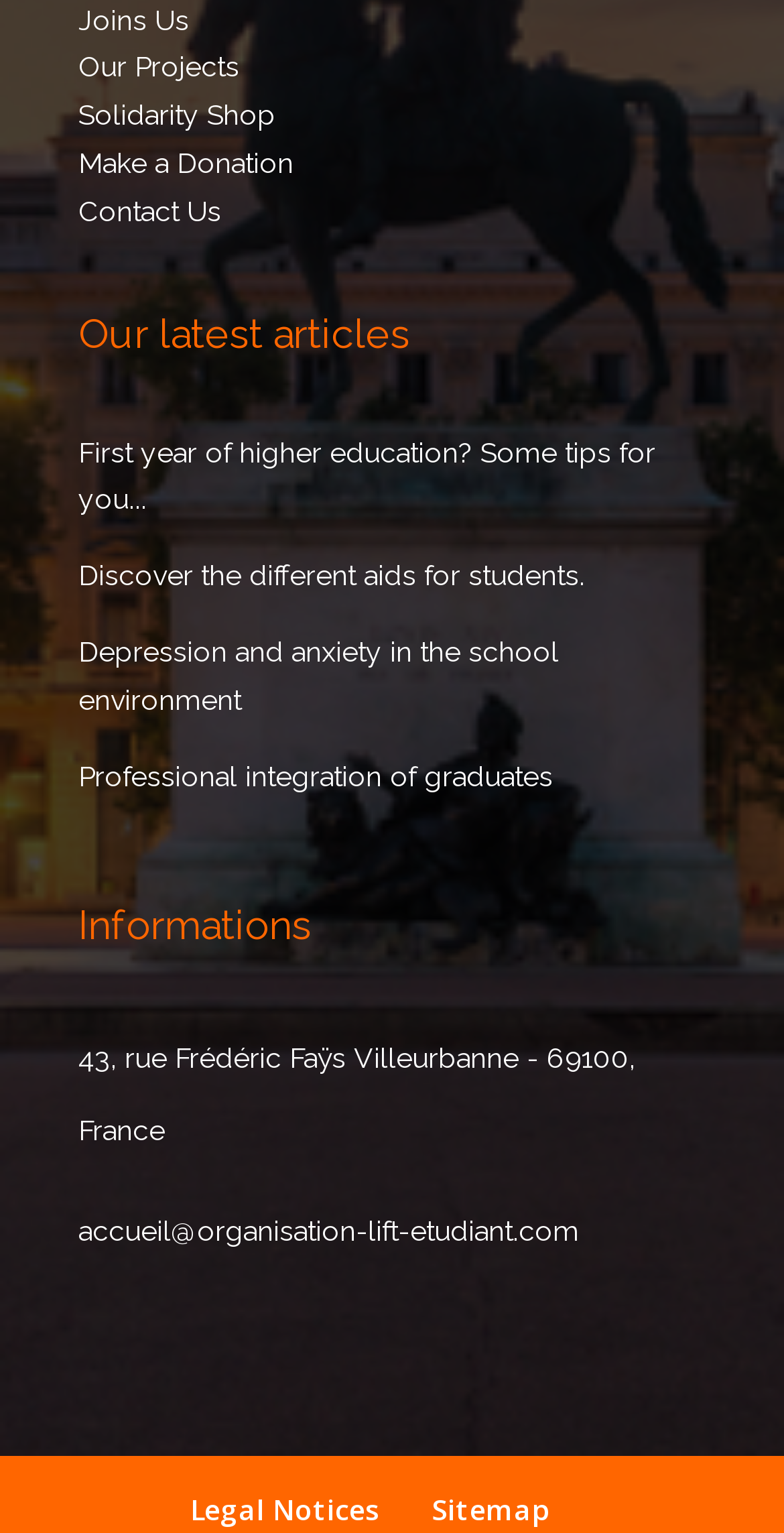Select the bounding box coordinates of the element I need to click to carry out the following instruction: "Read 'Our latest articles'".

[0.1, 0.202, 0.523, 0.233]